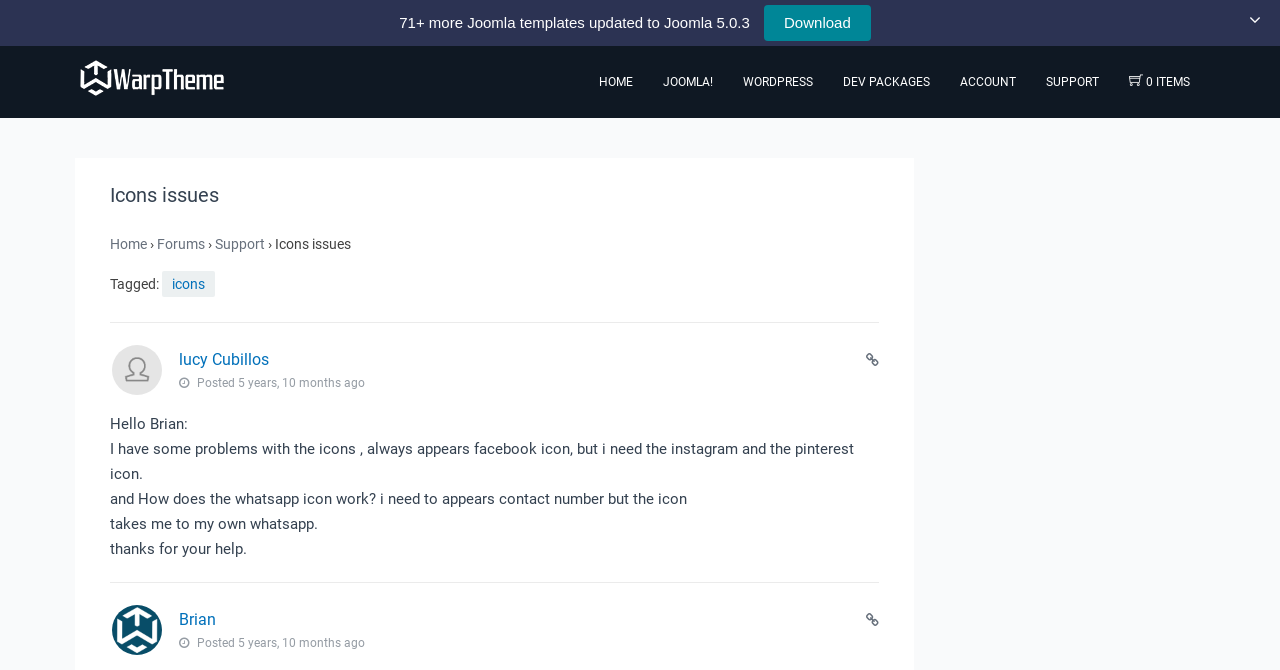Using the provided description: "title="View lucy Cubillos's profile"", find the bounding box coordinates of the corresponding UI element. The output should be four float numbers between 0 and 1, in the format [left, top, right, bottom].

[0.088, 0.536, 0.127, 0.565]